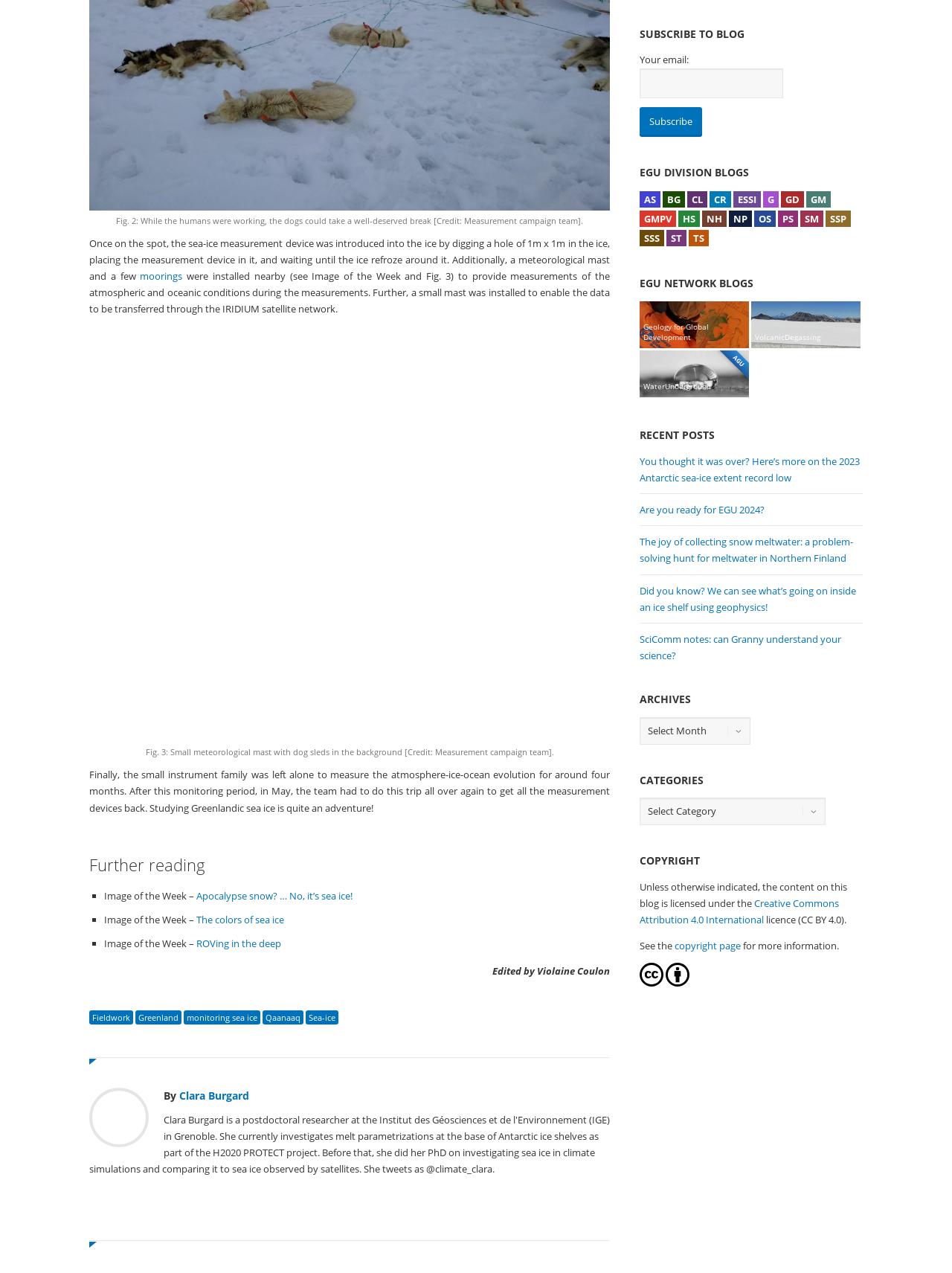Can you give a detailed response to the following question using the information from the image? What is the purpose of the 'SUBSCRIBE TO BLOG' section?

The 'SUBSCRIBE TO BLOG' section appears to be a form that allows users to enter their email address and subscribe to the blog, suggesting that the purpose of this section is to allow users to receive updates or notifications about new blog posts.